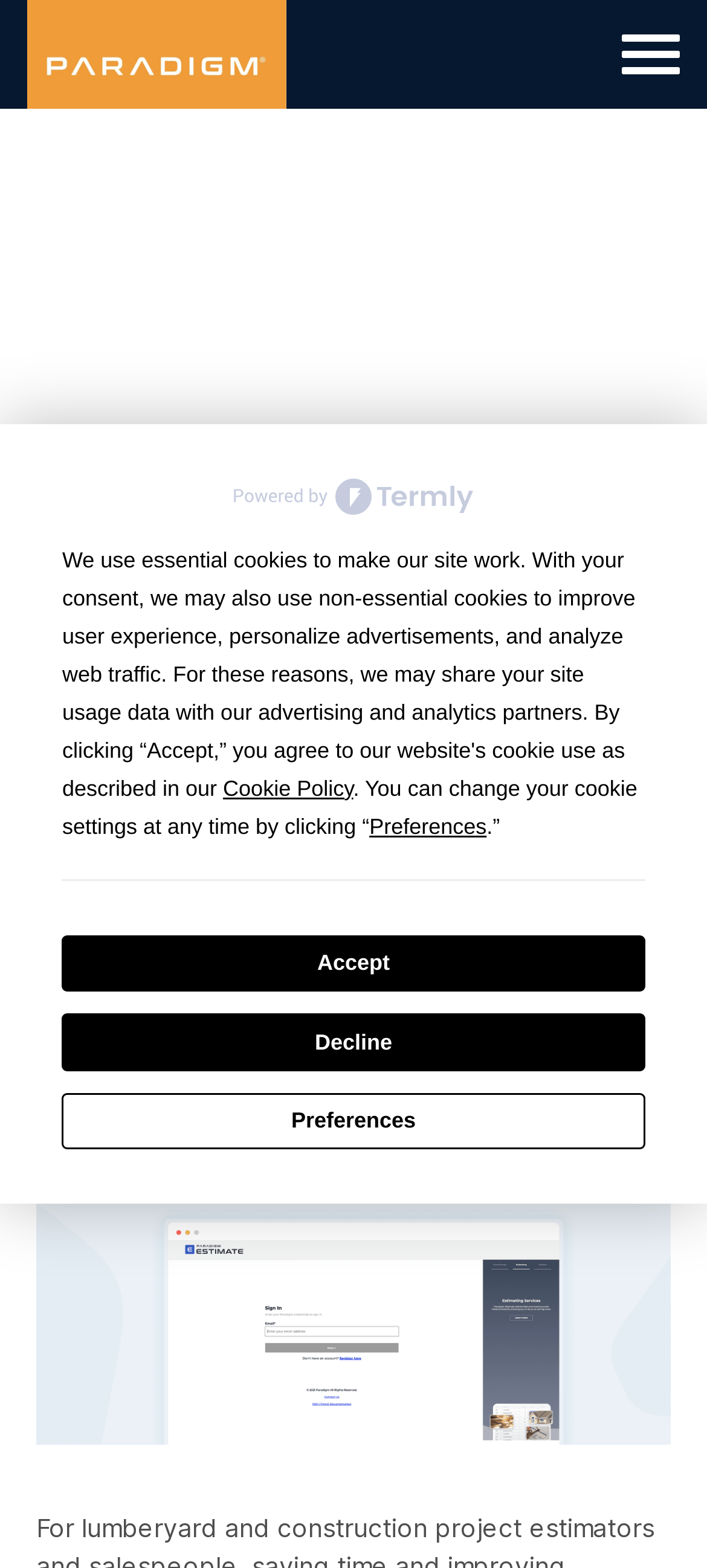Use a single word or phrase to answer the question:
What is the date of publication?

07/22/2021